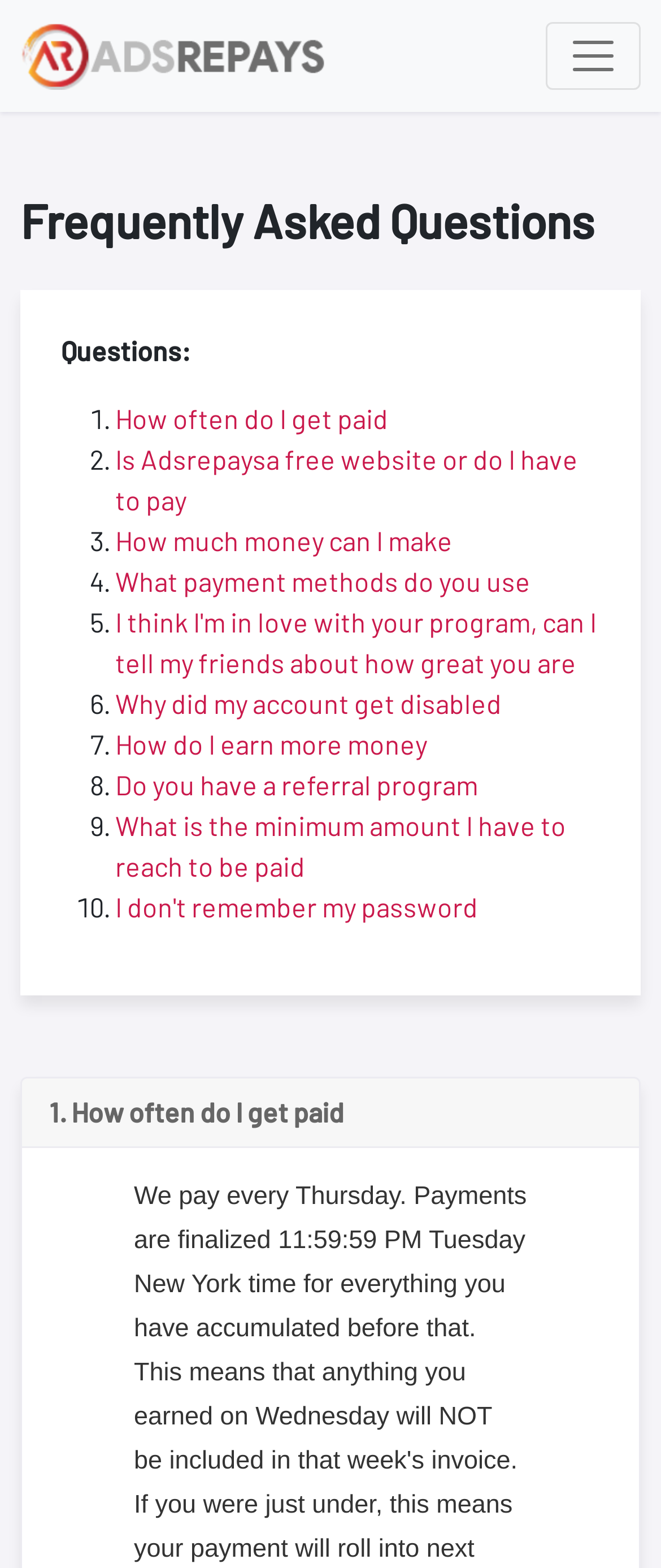What is the title of the FAQ section?
Using the details shown in the screenshot, provide a comprehensive answer to the question.

I determined the title of the FAQ section by looking at the heading element with the text 'Frequently Asked Questions' at coordinates [0.031, 0.123, 0.969, 0.159].